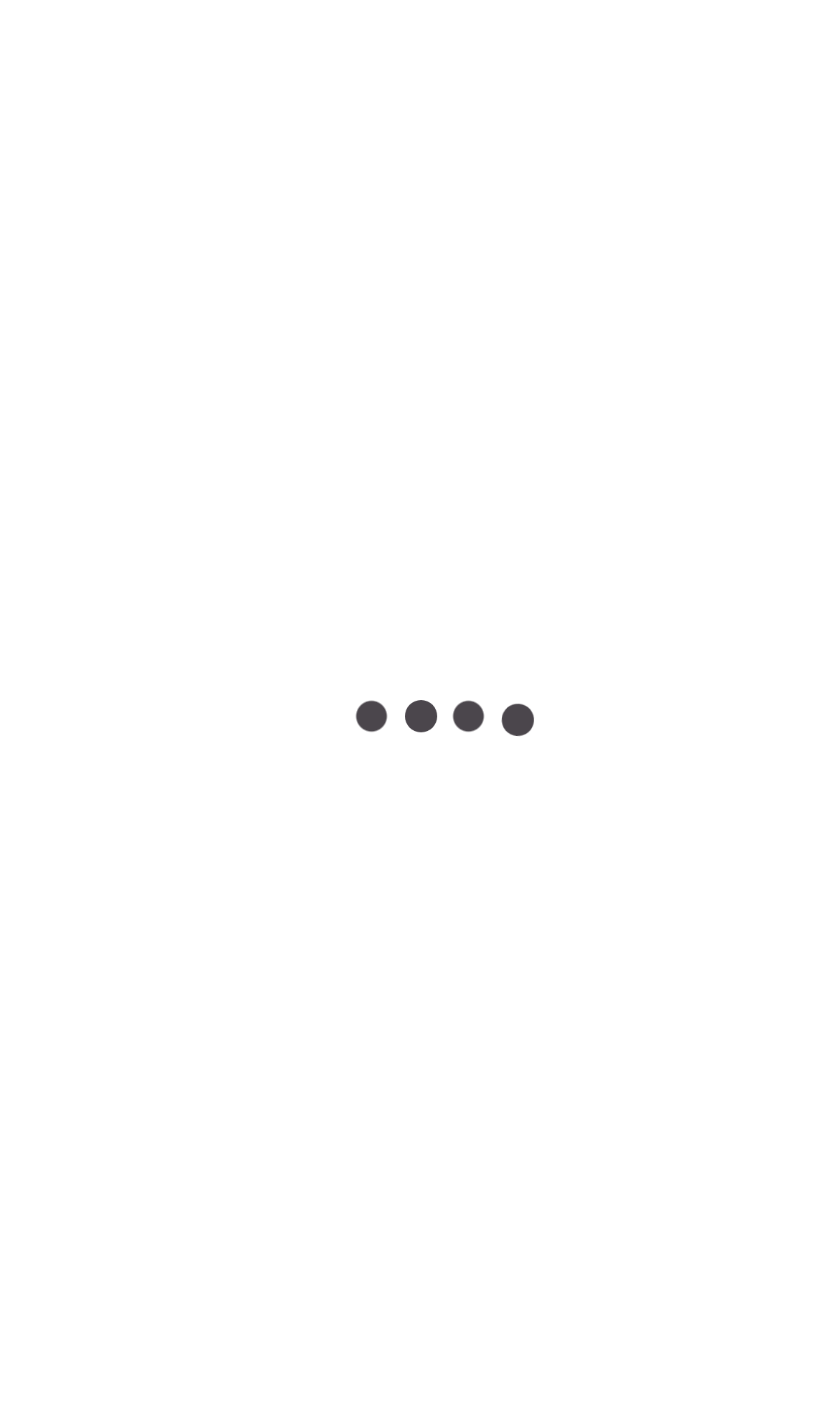Determine the bounding box coordinates of the region to click in order to accomplish the following instruction: "Visit the CONTACT US page". Provide the coordinates as four float numbers between 0 and 1, specifically [left, top, right, bottom].

[0.038, 0.824, 0.526, 0.9]